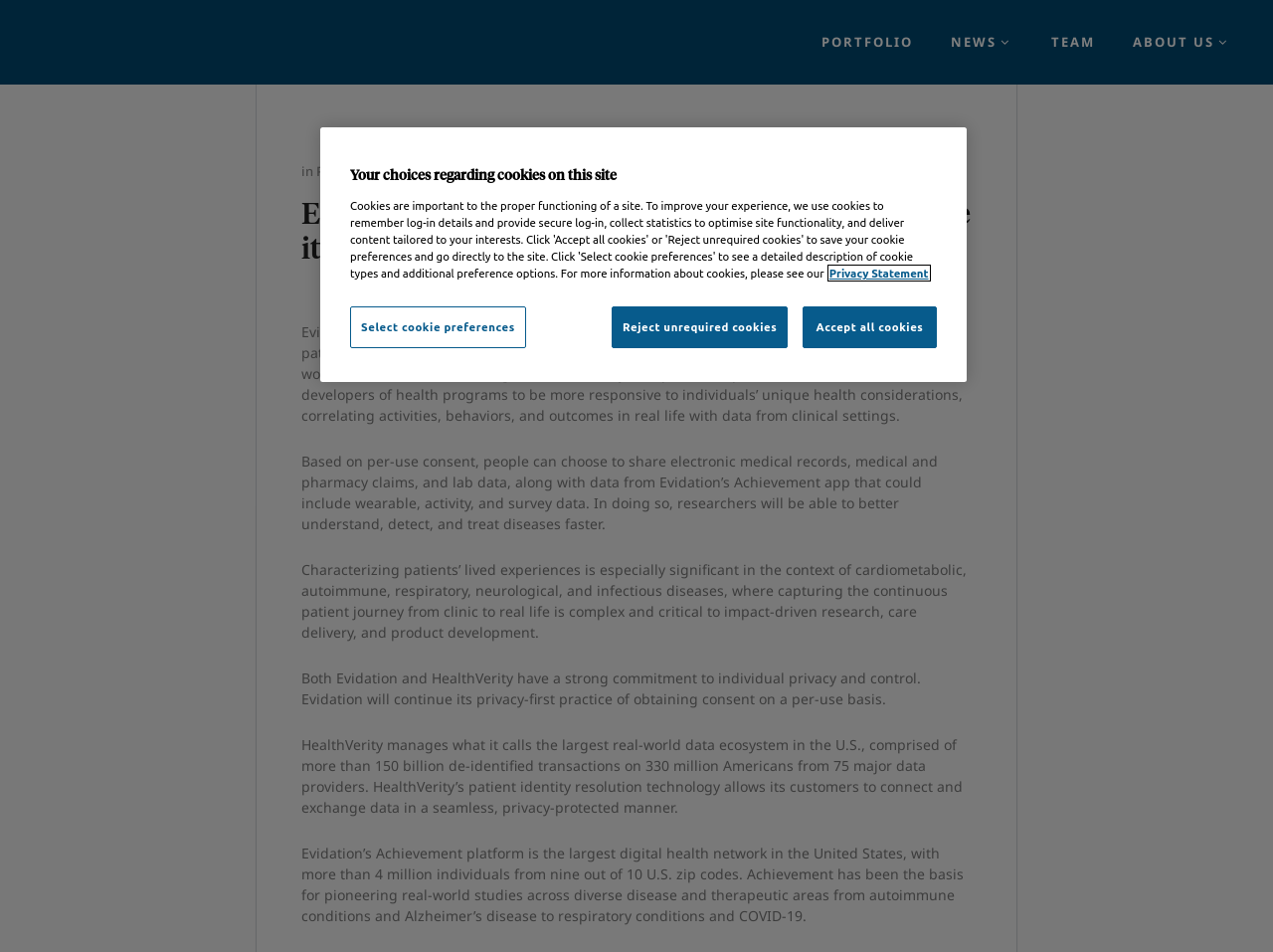Determine the bounding box coordinates for the element that should be clicked to follow this instruction: "Call the phone number". The coordinates should be given as four float numbers between 0 and 1, in the format [left, top, right, bottom].

None